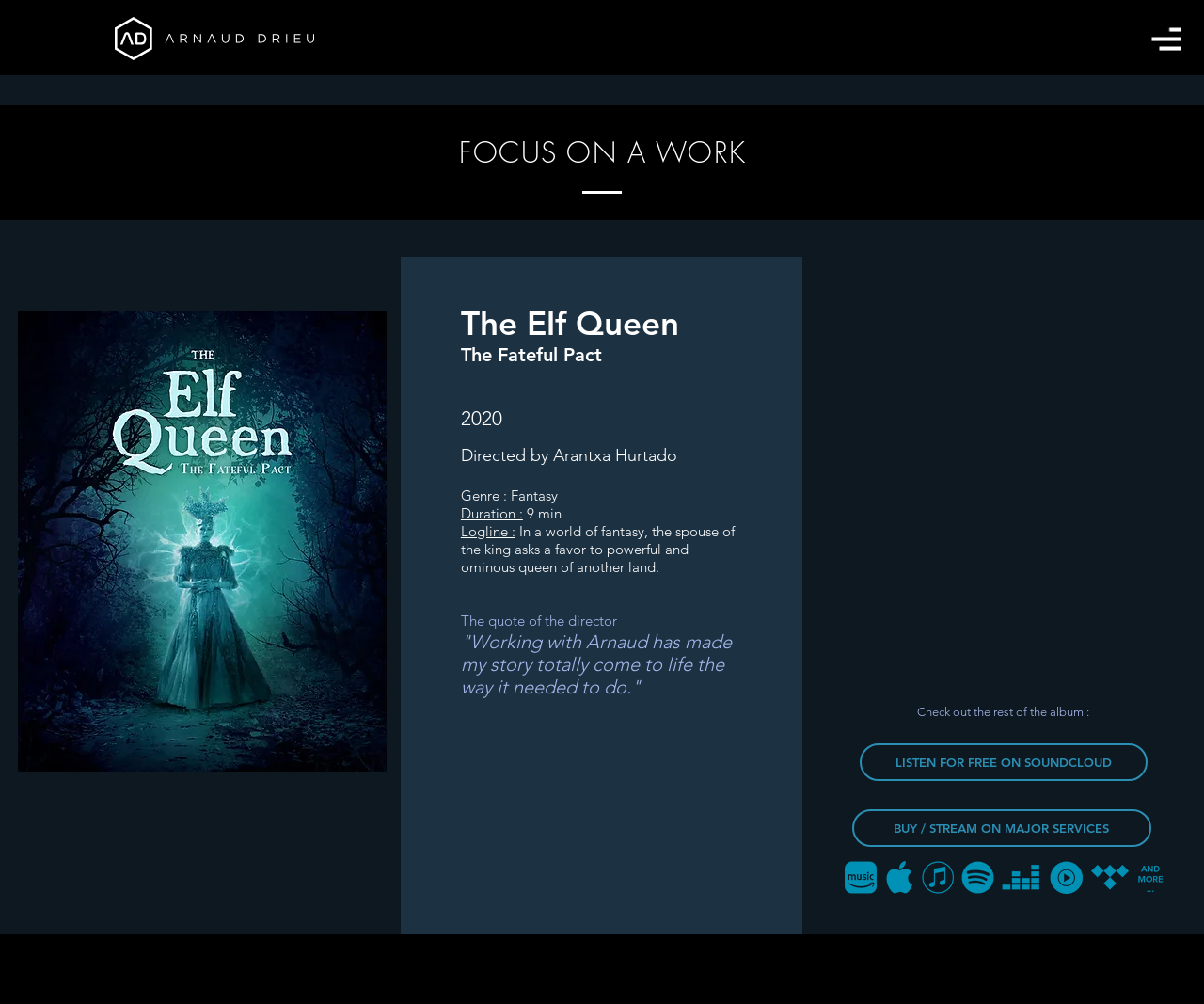Who is the director of the project?
Kindly offer a comprehensive and detailed response to the question.

The director of the project can be found in the static text element with the text 'Directed by Arantxa Hurtado' which is located below the genre and duration of the project.